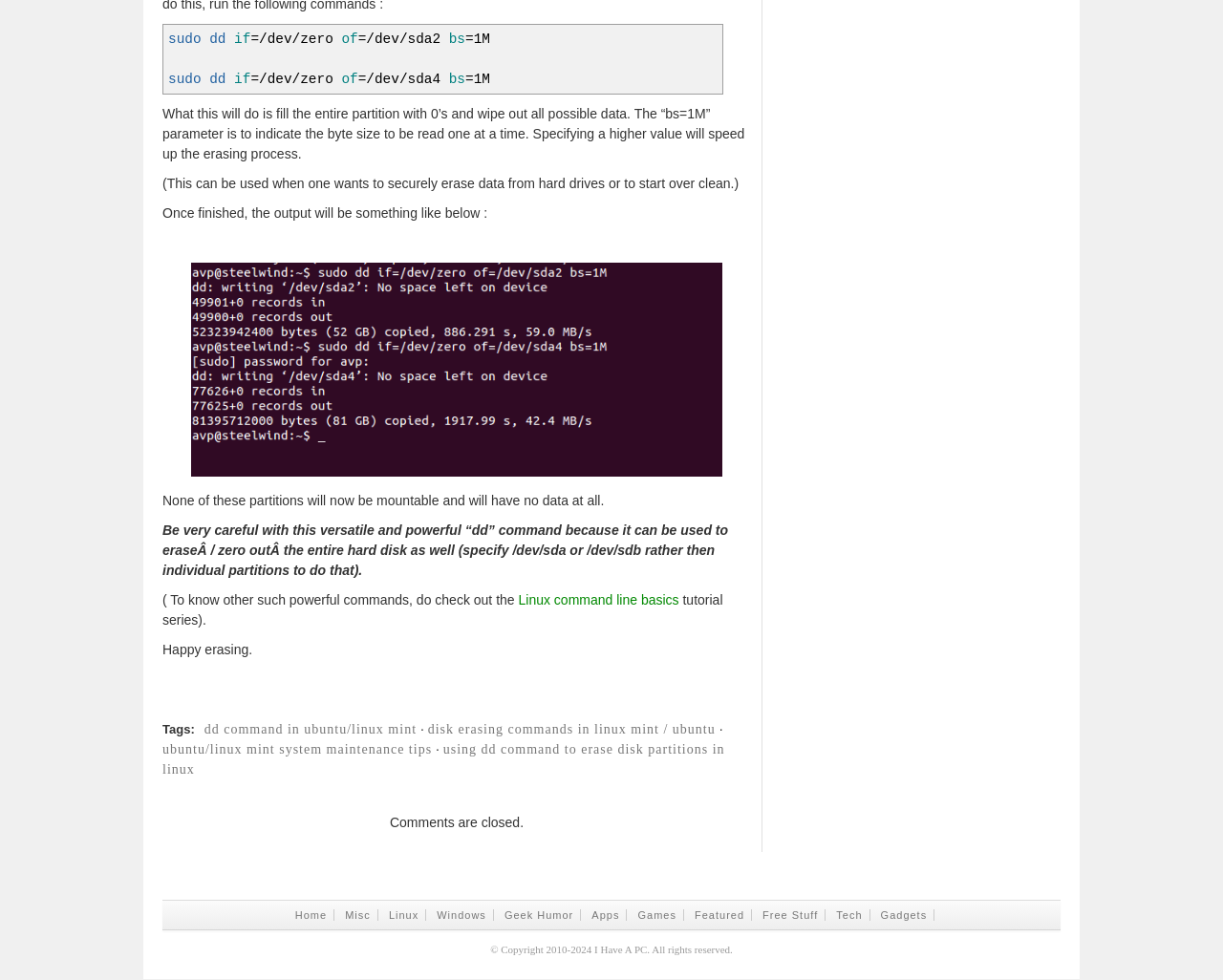Use the information in the screenshot to answer the question comprehensively: What is the purpose of the 'dd' command?

The 'dd' command is used to securely erase data from hard drives or to start over clean. It can be used to fill the entire partition with 0's and wipe out all possible data.